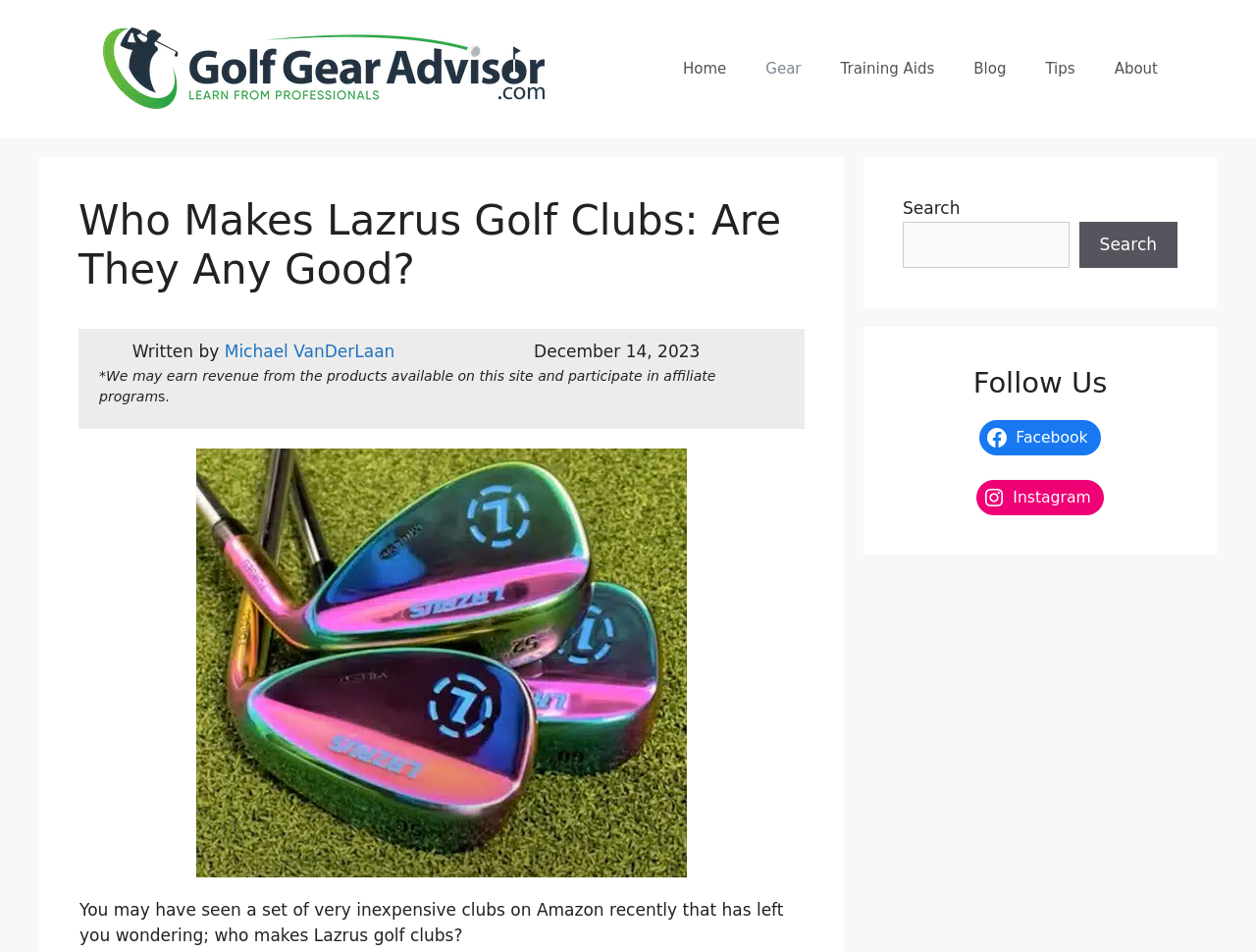Please identify the bounding box coordinates of the clickable element to fulfill the following instruction: "Click the 'Home' link". The coordinates should be four float numbers between 0 and 1, i.e., [left, top, right, bottom].

[0.528, 0.041, 0.594, 0.103]